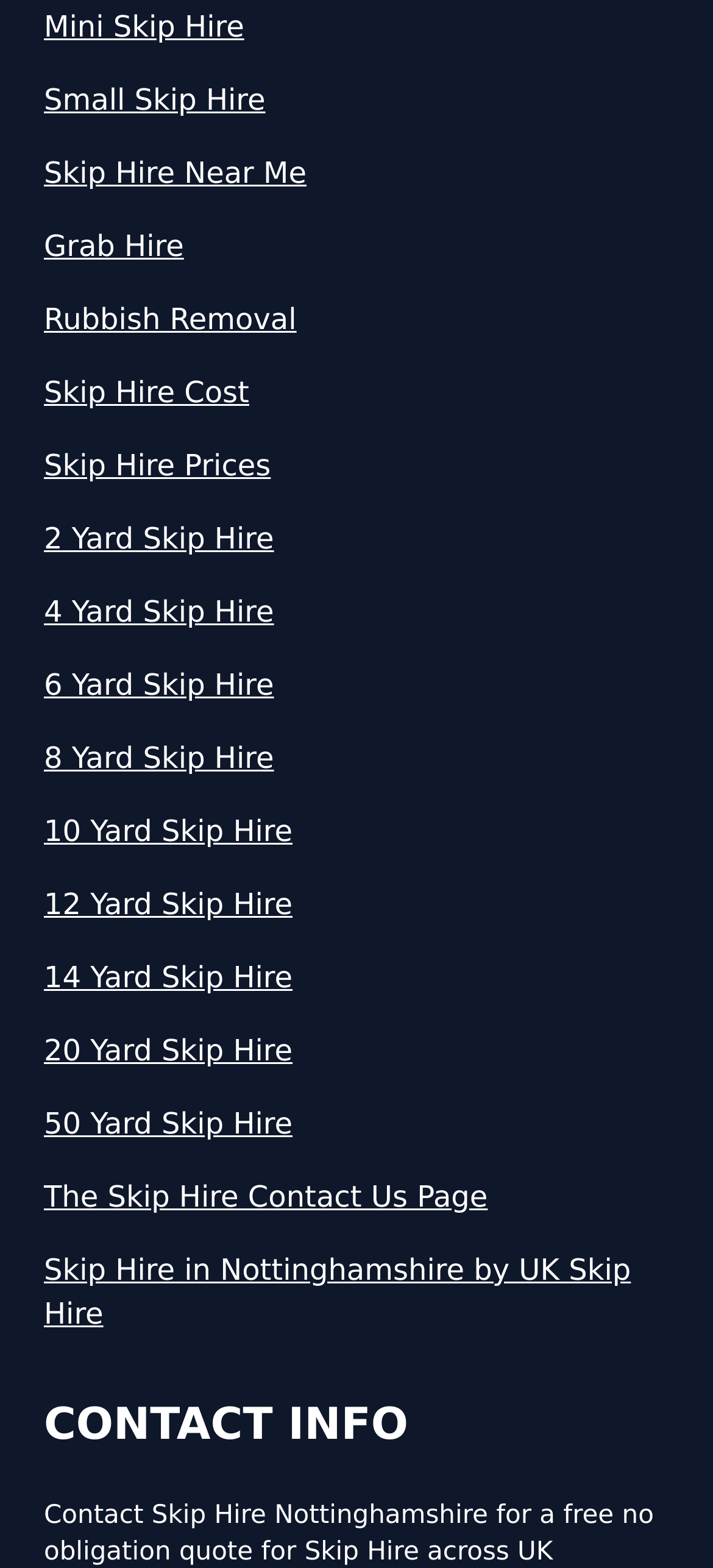From the webpage screenshot, predict the bounding box of the UI element that matches this description: "20 Yard Skip Hire".

[0.062, 0.656, 0.938, 0.684]